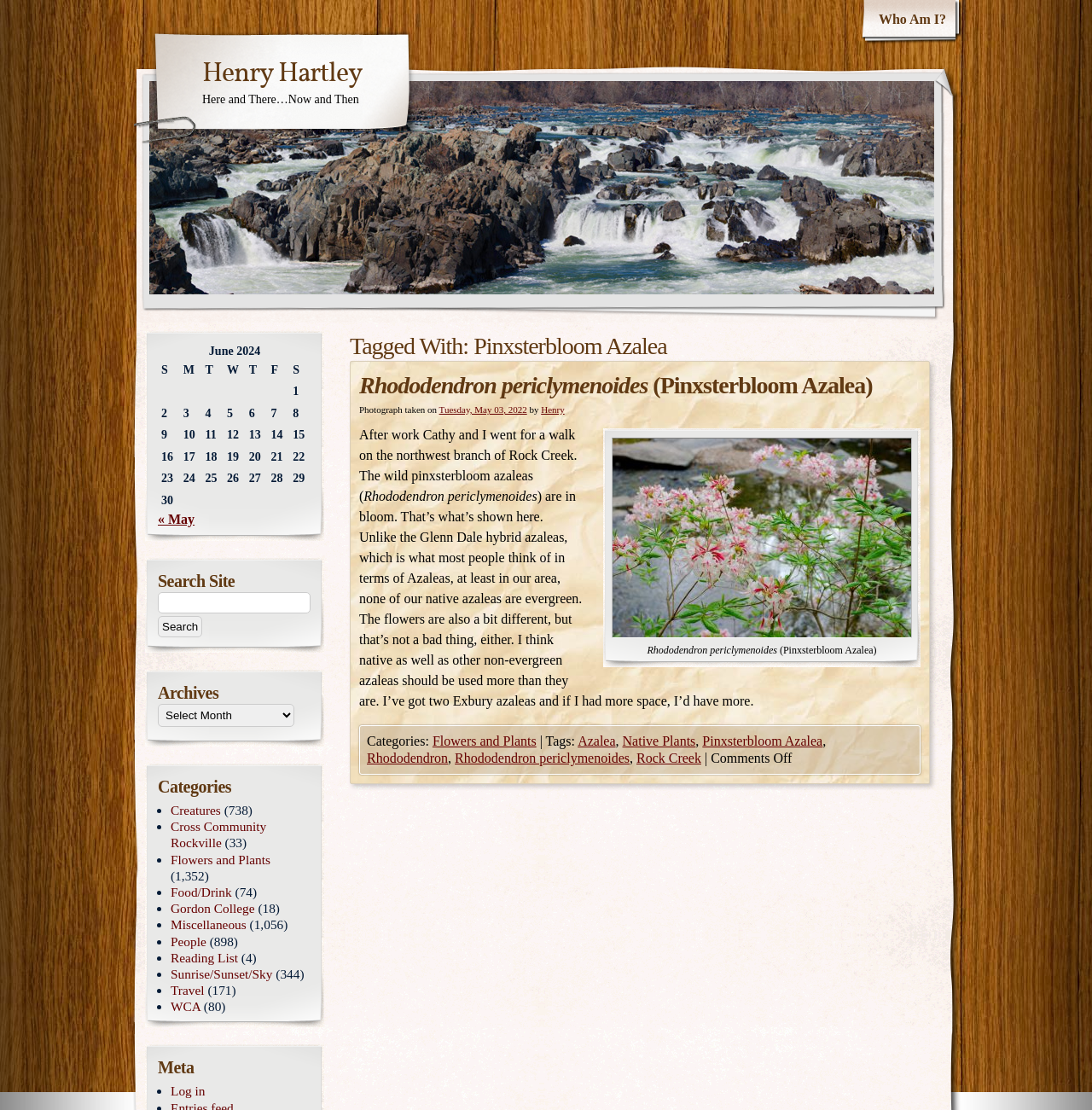Can you show the bounding box coordinates of the region to click on to complete the task described in the instruction: "Read the article about Rhododendron periclymenoides"?

[0.557, 0.394, 0.838, 0.575]